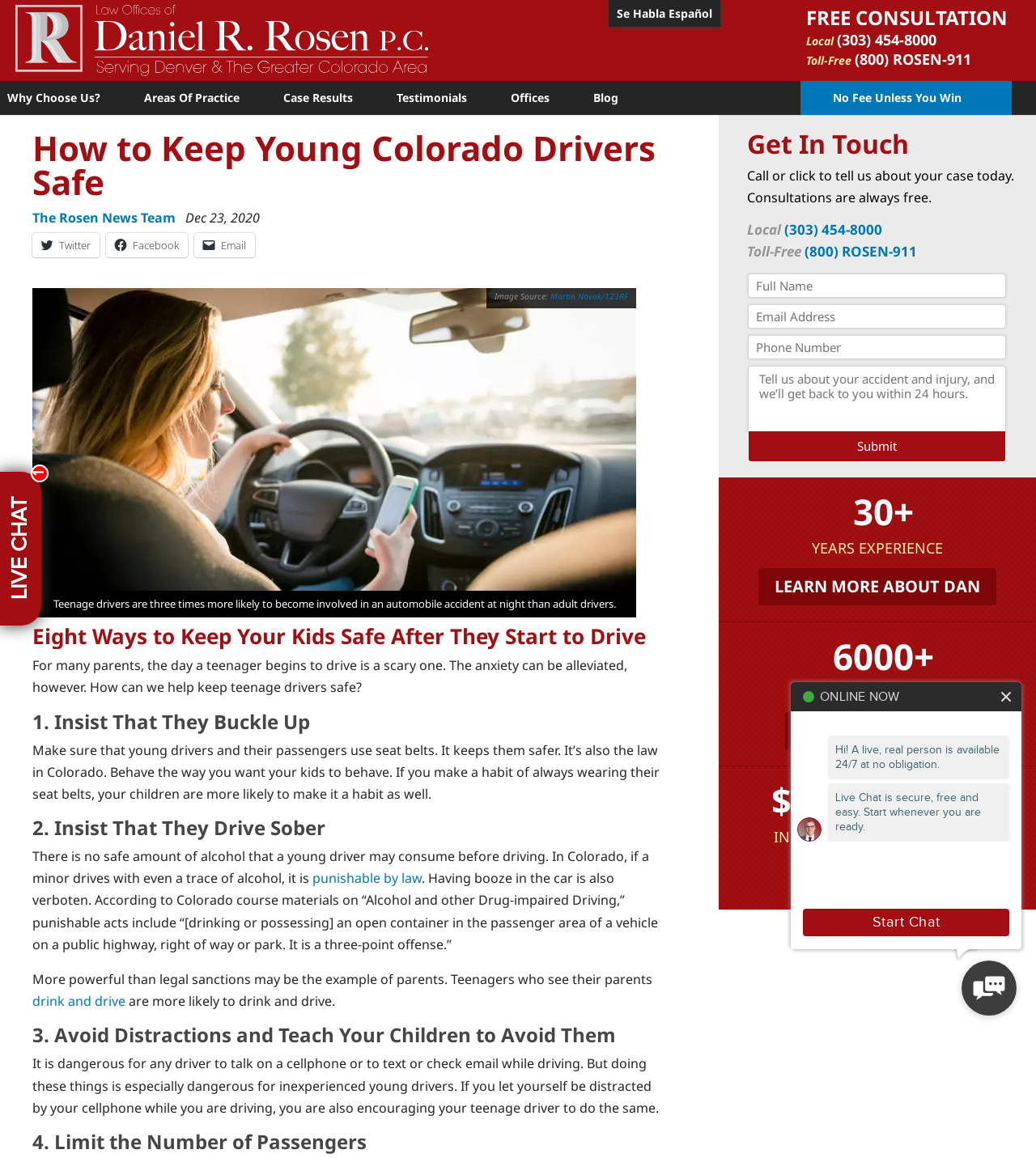Based on the image, please respond to the question with as much detail as possible:
What is the phone number to call for a free consultation?

The phone number to call for a free consultation can be found in the top right corner of the webpage, where it says 'FREE CONSULTATION' and lists the phone number as '(303) 454-8000'.